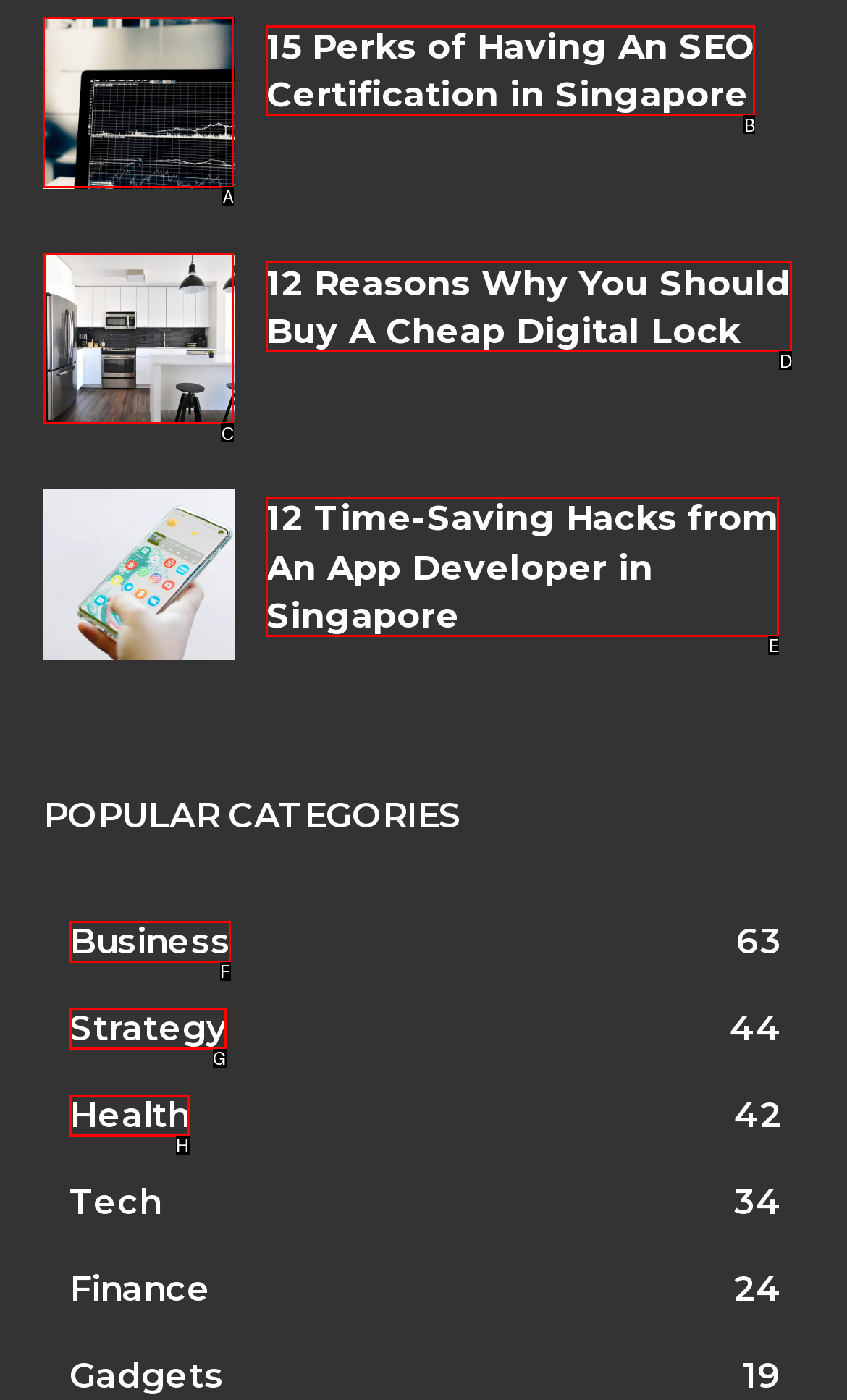Identify the letter of the option to click in order to read about 15 perks of having an SEO certification in Singapore. Answer with the letter directly.

A